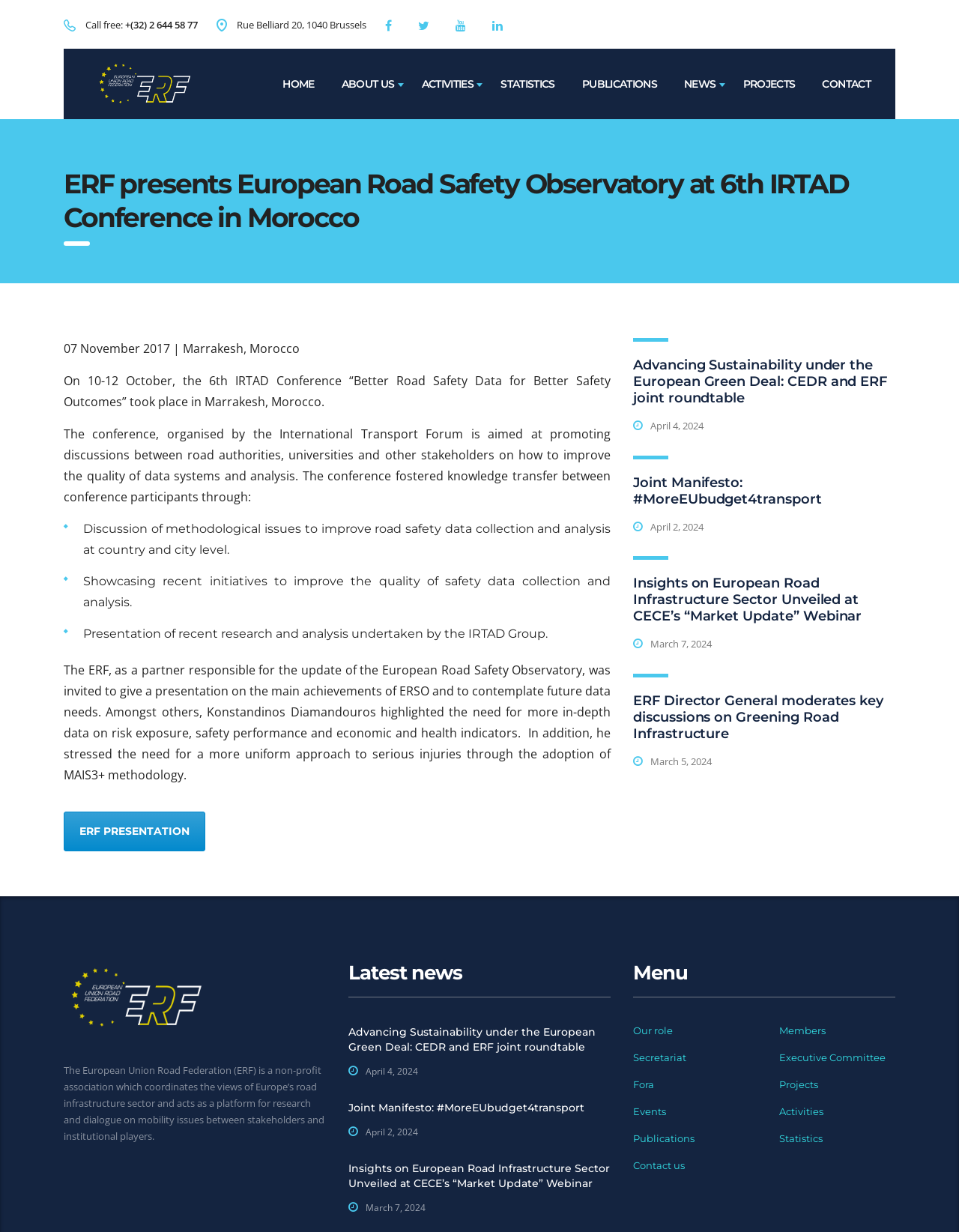Please locate the bounding box coordinates of the region I need to click to follow this instruction: "Read the latest news".

[0.363, 0.765, 0.637, 0.81]